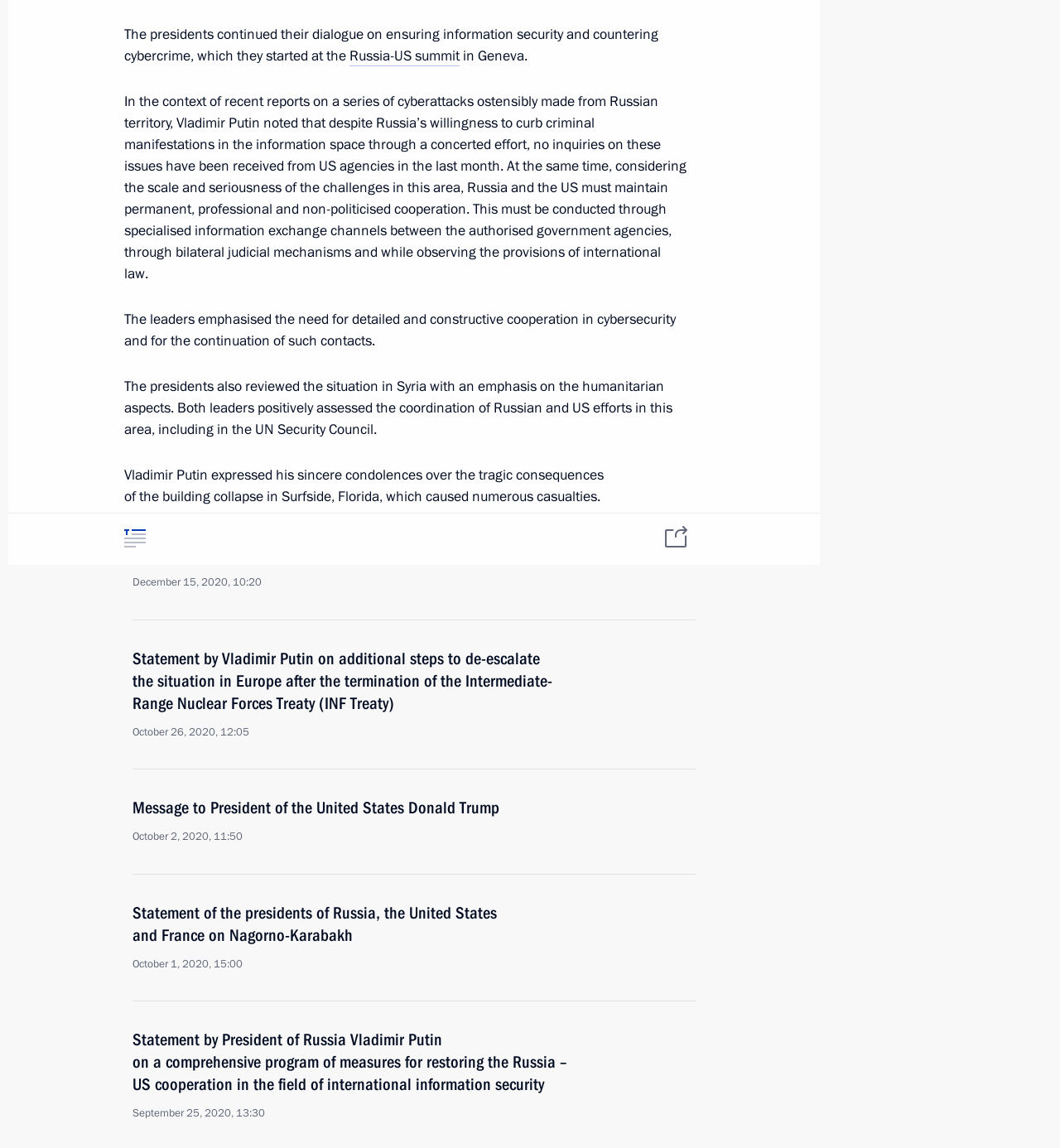What is the name of the current president of Russia?
Please respond to the question with a detailed and informative answer.

I inferred this from the presence of the link 'Vladimir Putin’s Personal Website', which suggests that Vladimir Putin is the current president of Russia.